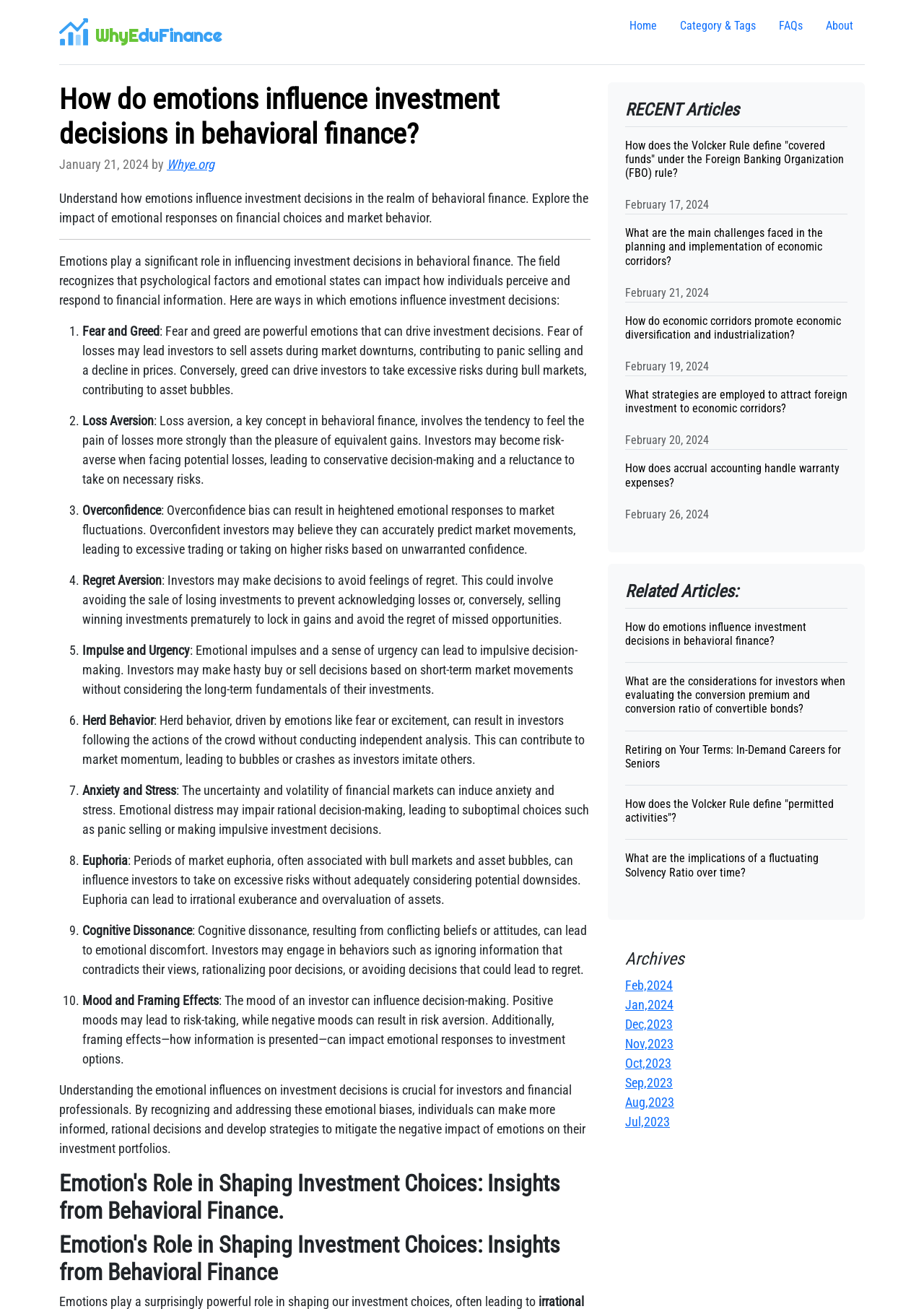Please find the bounding box coordinates of the clickable region needed to complete the following instruction: "View recent articles". The bounding box coordinates must consist of four float numbers between 0 and 1, i.e., [left, top, right, bottom].

[0.677, 0.076, 0.917, 0.092]